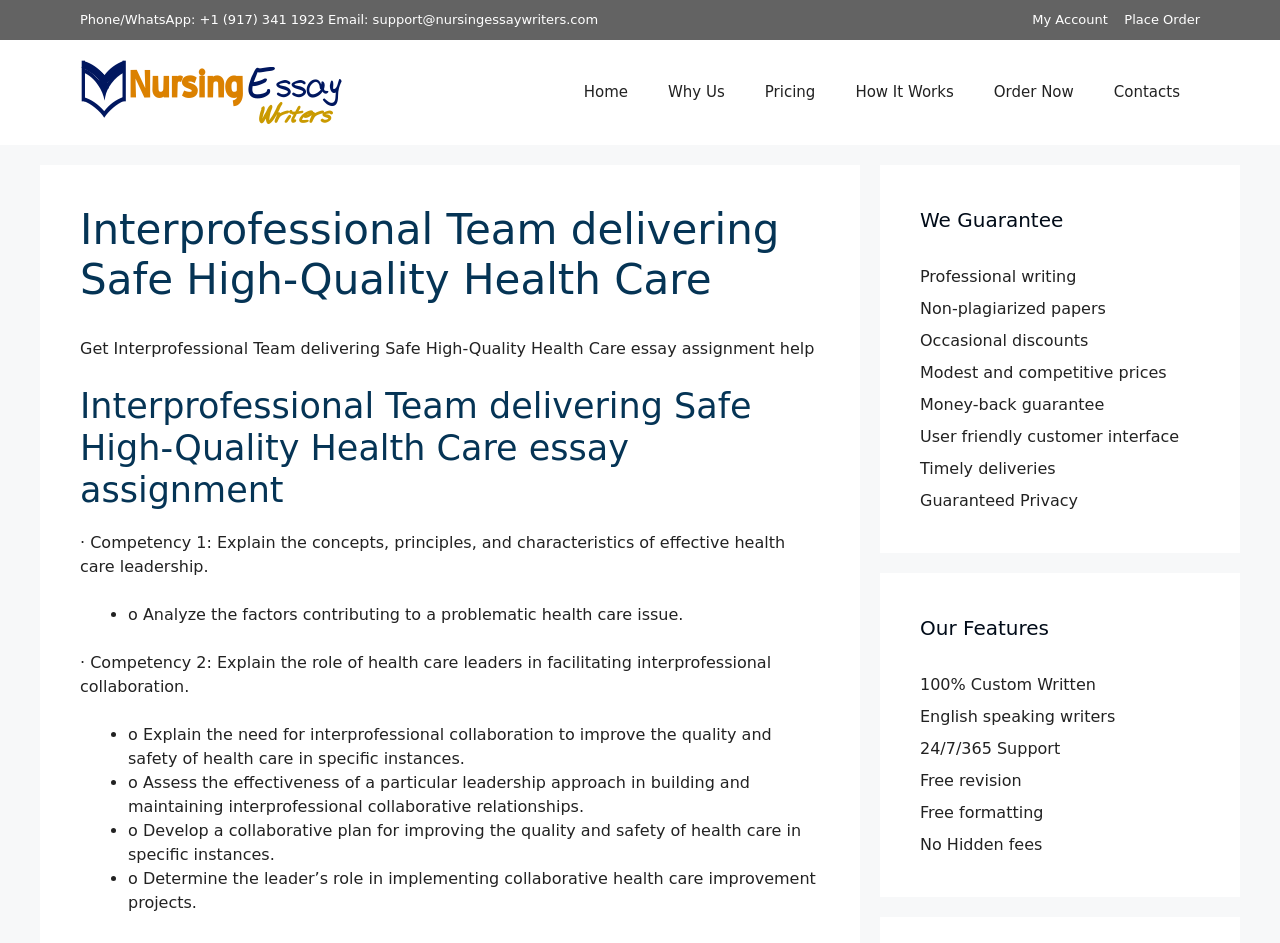Respond to the question below with a single word or phrase: What is the purpose of the 'Place Order' button?

To place an order